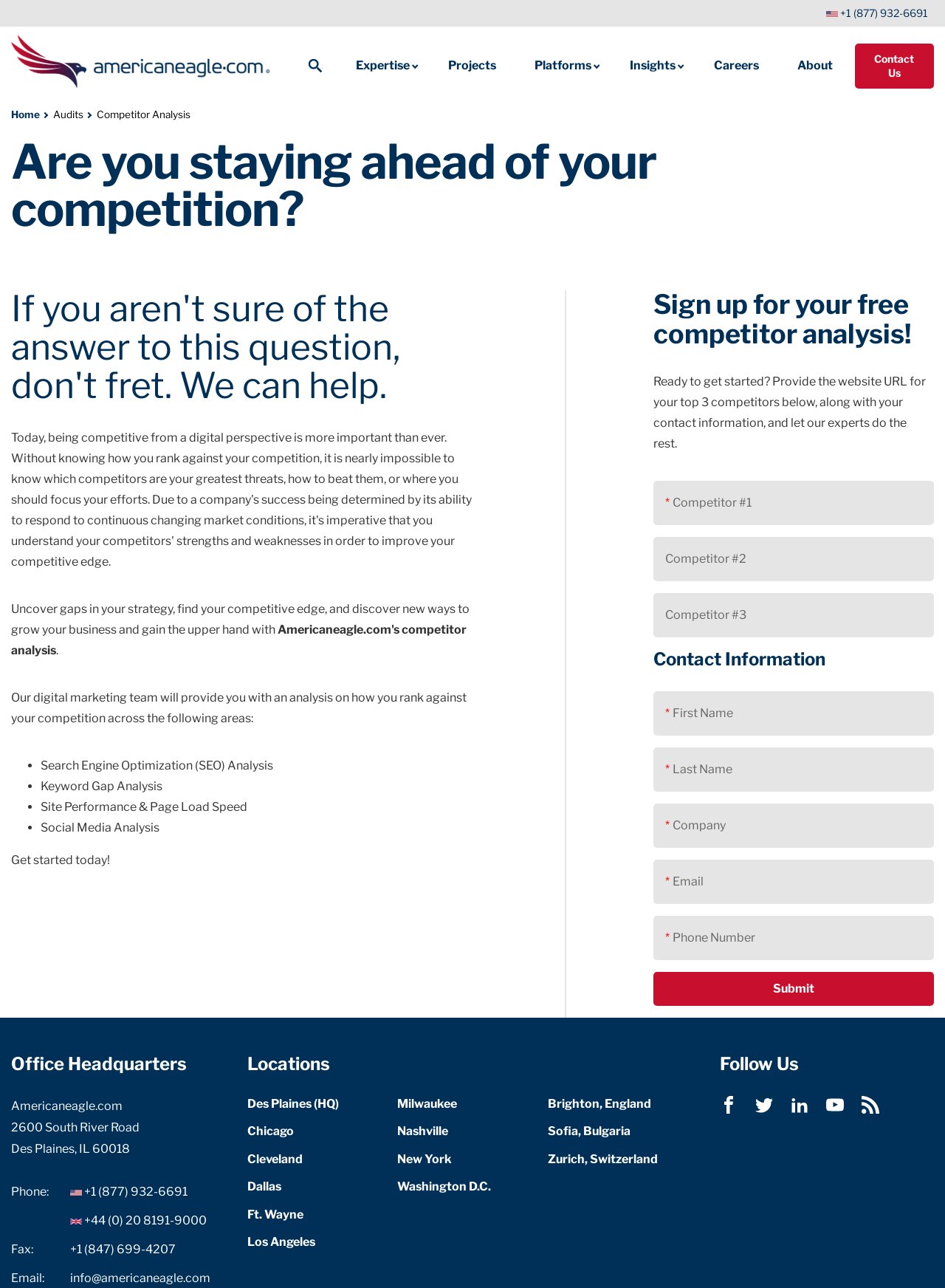Predict the bounding box of the UI element based on this description: "Des Plaines (HQ)".

[0.262, 0.852, 0.359, 0.862]